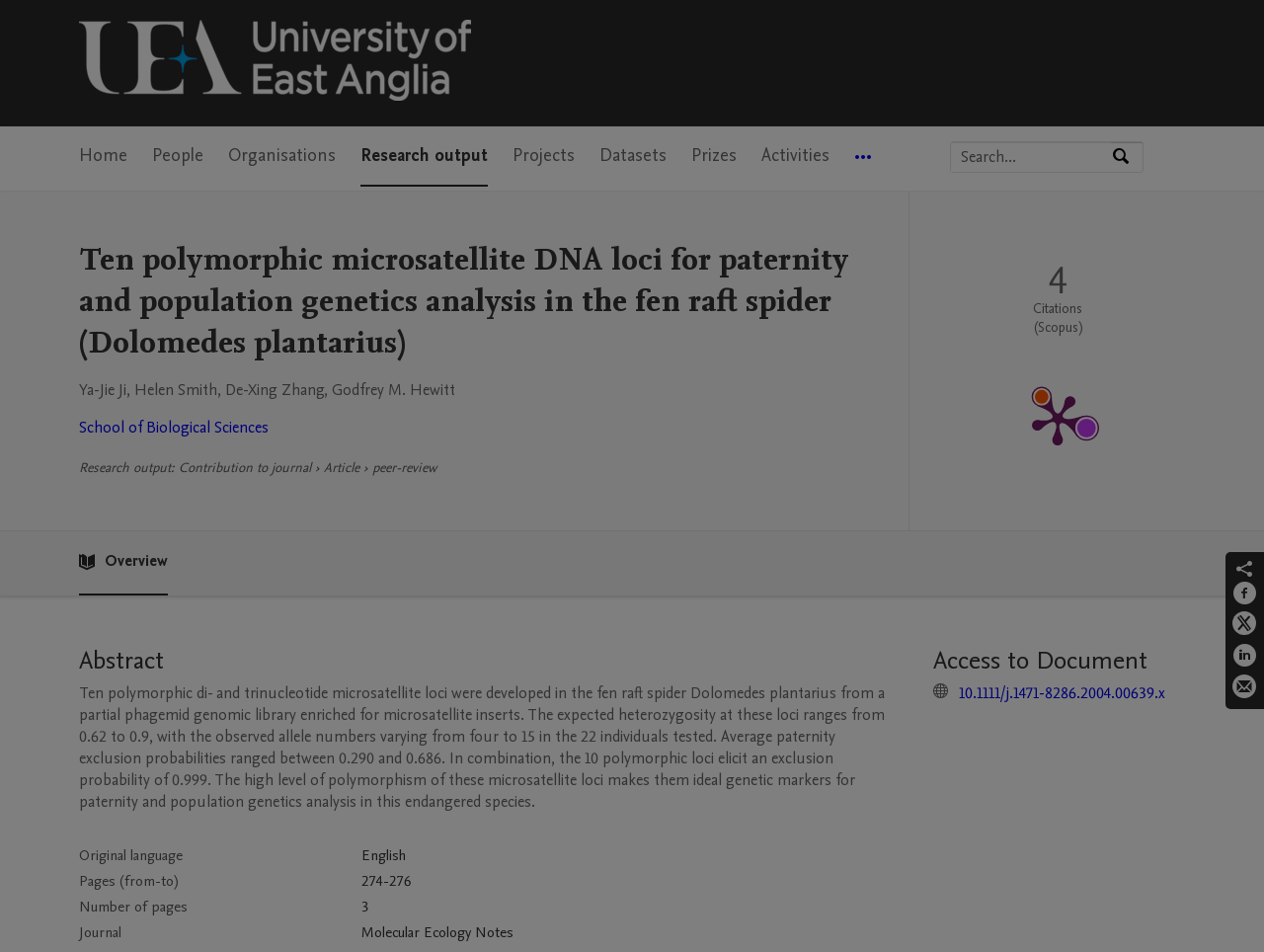Using the format (top-left x, top-left y, bottom-right x, bottom-right y), provide the bounding box coordinates for the described UI element. All values should be floating point numbers between 0 and 1: Home

[0.062, 0.133, 0.101, 0.196]